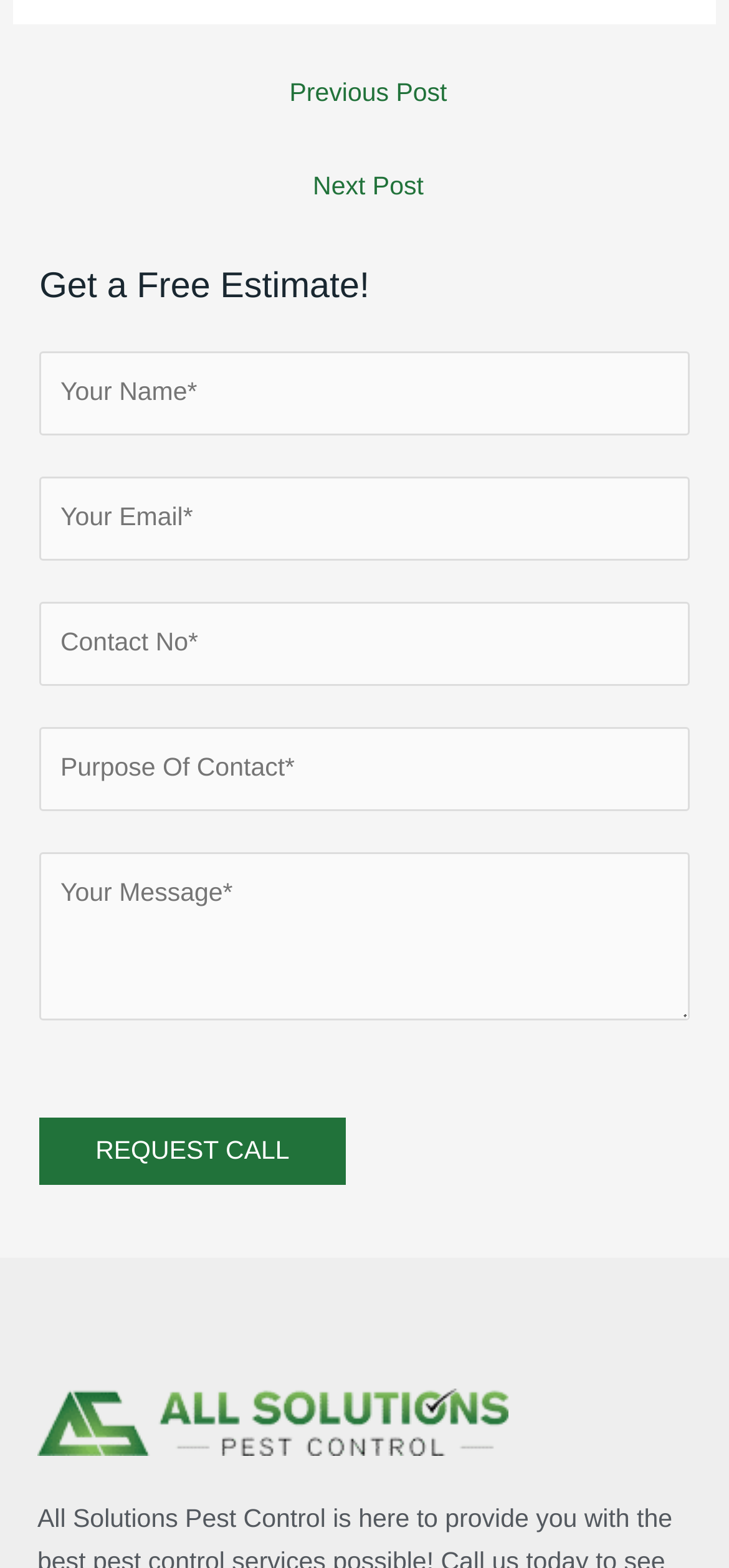What is the heading above the contact form?
Look at the image and respond with a one-word or short-phrase answer.

Get a Free Estimate!